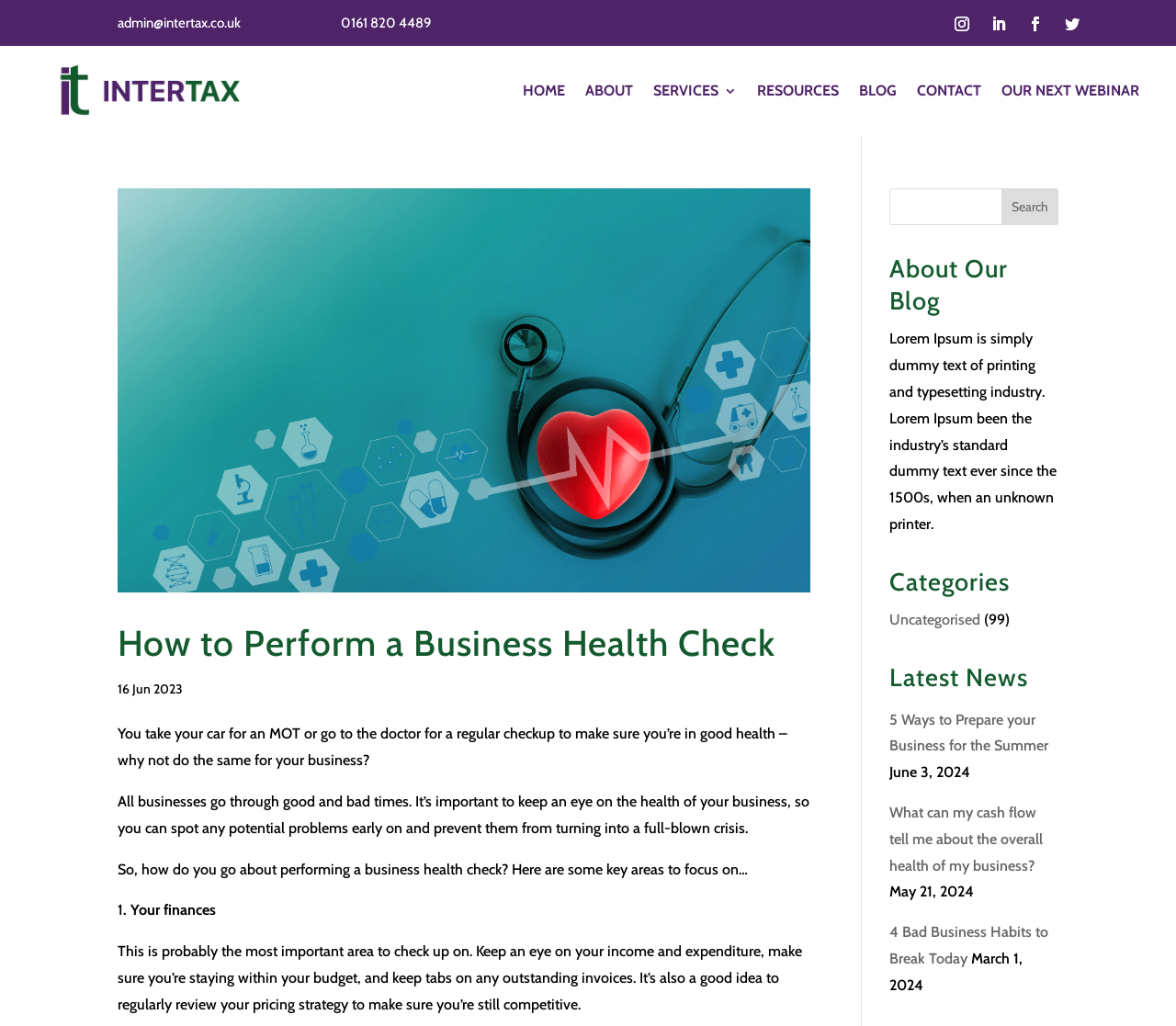What is the phone number of InterTax?
Please give a detailed answer to the question using the information shown in the image.

I found the phone number by looking at the layout table with the bounding box coordinates [0.266, 0.009, 0.436, 0.035], which contains a static text element with the phone number '0161 820 4489'.